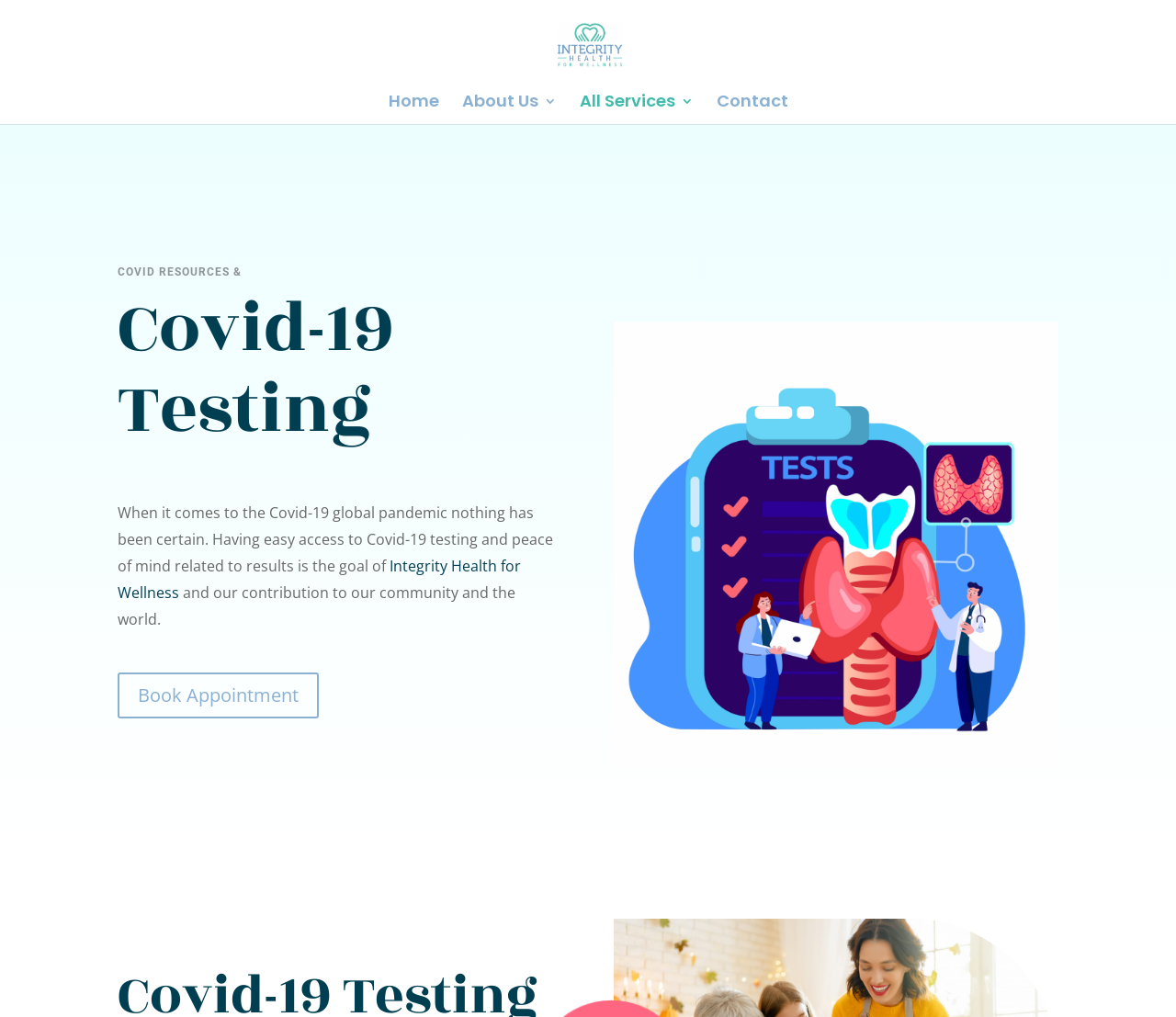What is the purpose of the webpage?
Please provide a full and detailed response to the question.

The purpose of the webpage can be inferred from the headings and text on the page, which mention 'COVID RESOURCES' and 'Covid-19 Testing', indicating that the webpage is related to Covid-19 testing.